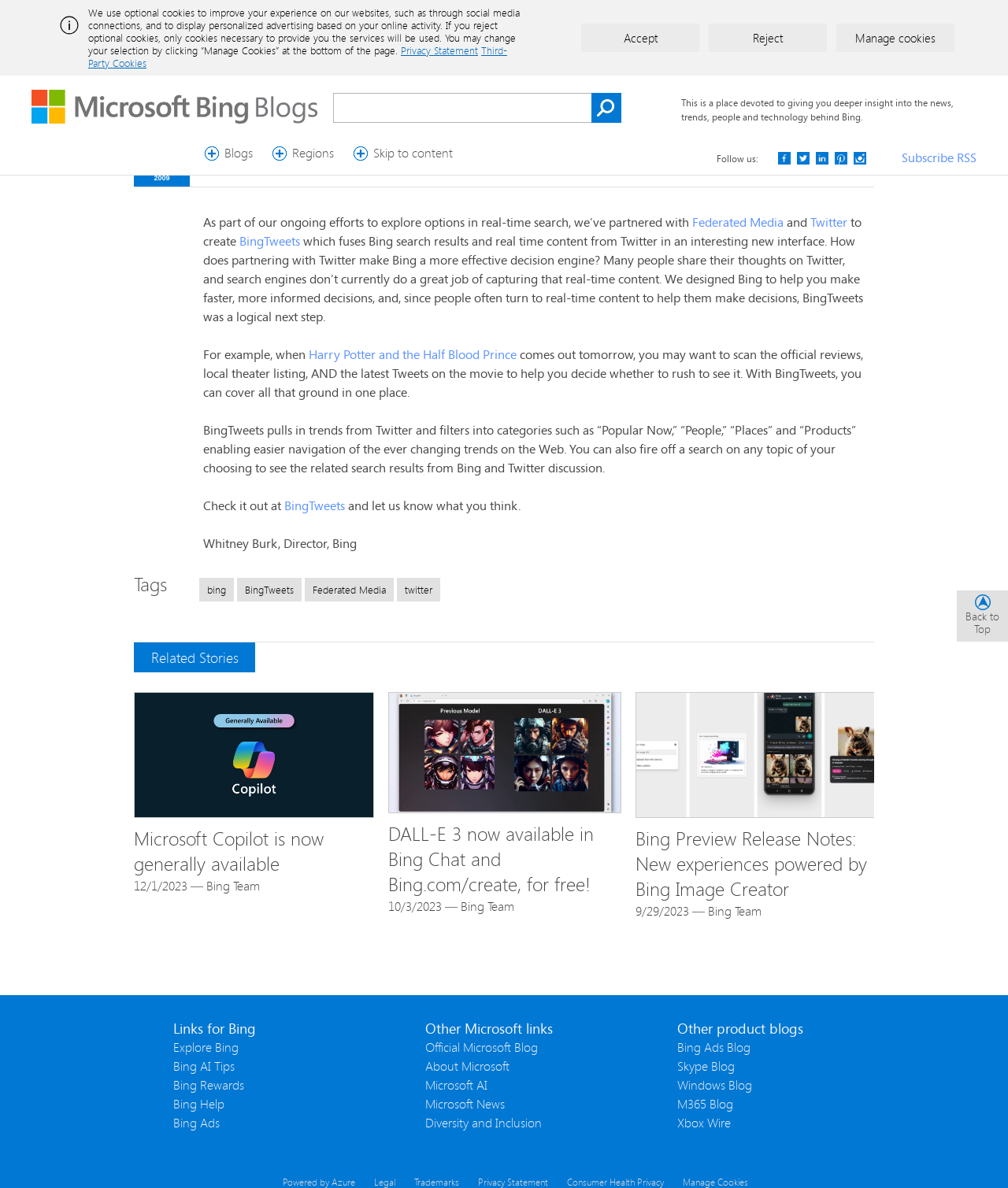Indicate the bounding box coordinates of the clickable region to achieve the following instruction: "Explore Bing."

[0.172, 0.874, 0.237, 0.888]